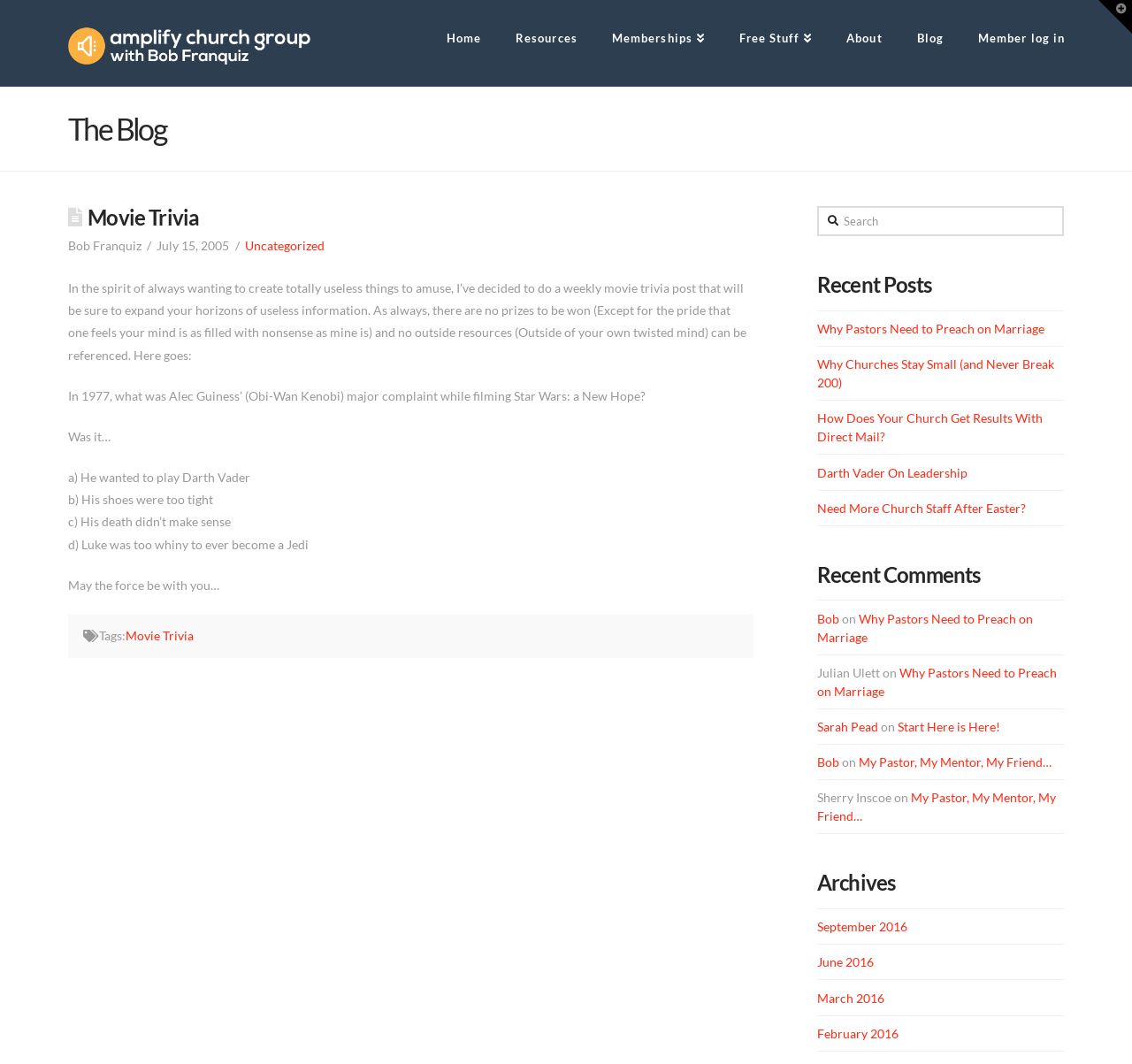Please identify the bounding box coordinates of the area I need to click to accomplish the following instruction: "Click the 'Recent Posts' link".

[0.722, 0.257, 0.94, 0.279]